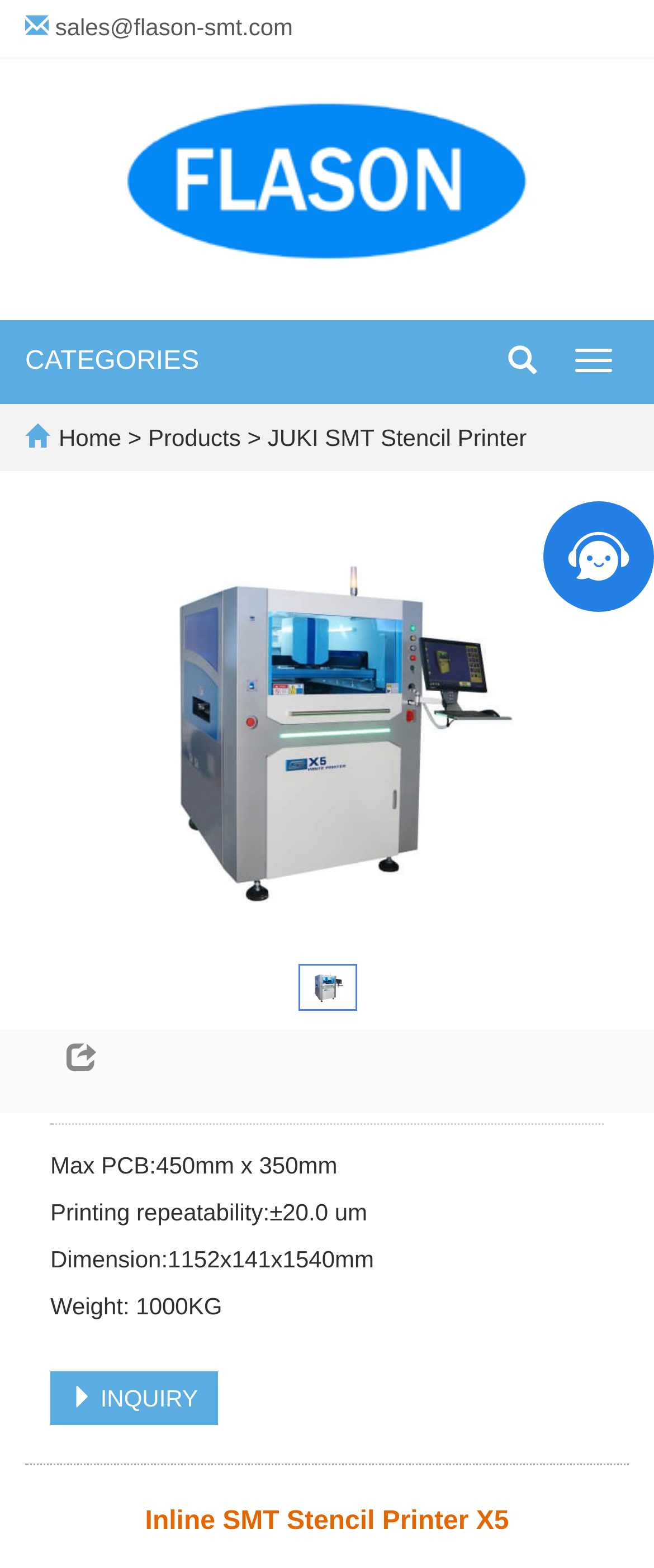What is the dimension of the Inline SMT Stencil Printer X5?
Carefully examine the image and provide a detailed answer to the question.

I found the answer by examining the specifications of the Inline SMT Stencil Printer X5, which are listed on the webpage. The dimension is mentioned as 'Dimension:1152x141x1540mm'.